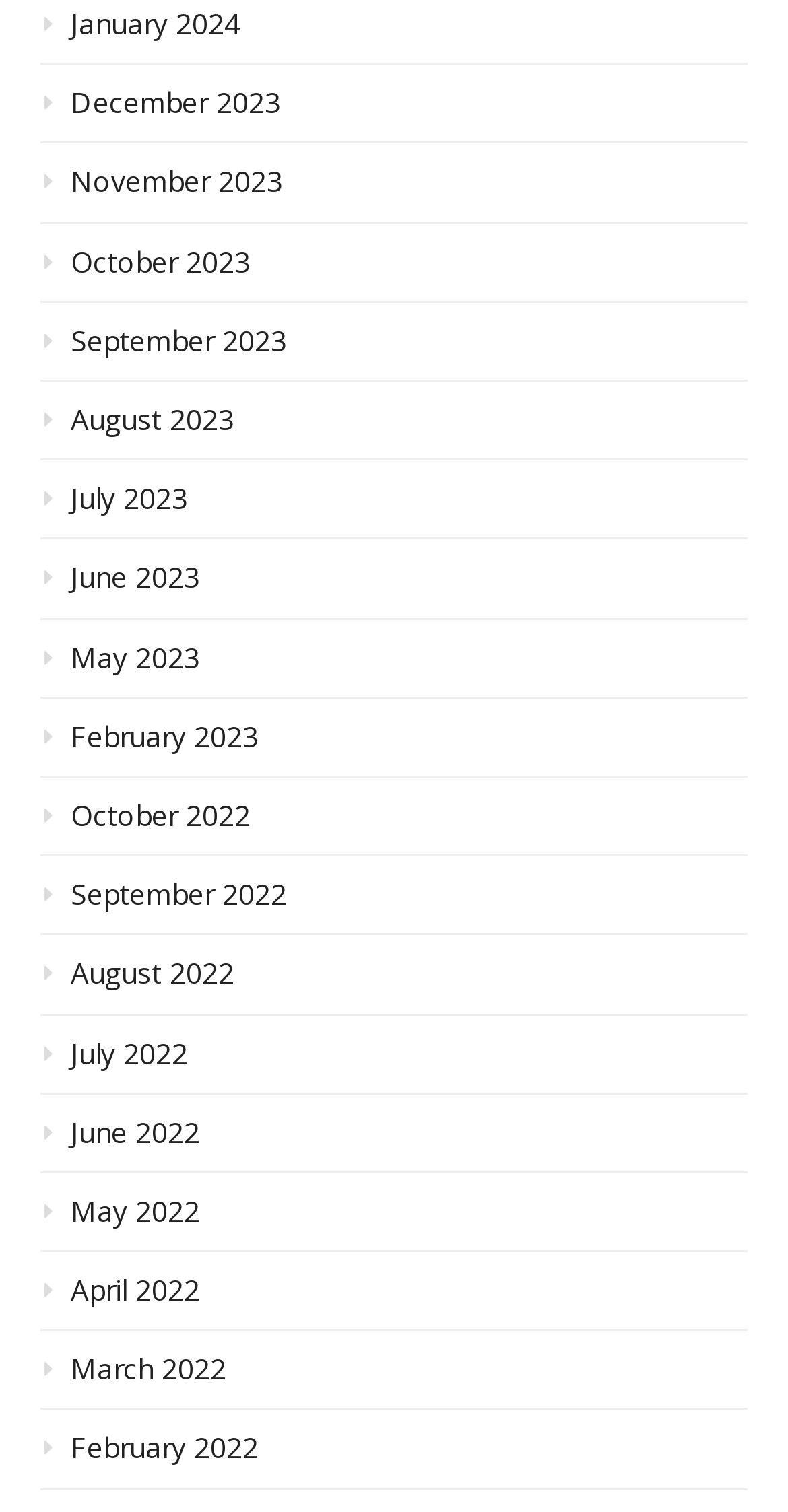Use a single word or phrase to answer the question:
Are the months listed in chronological order?

Yes